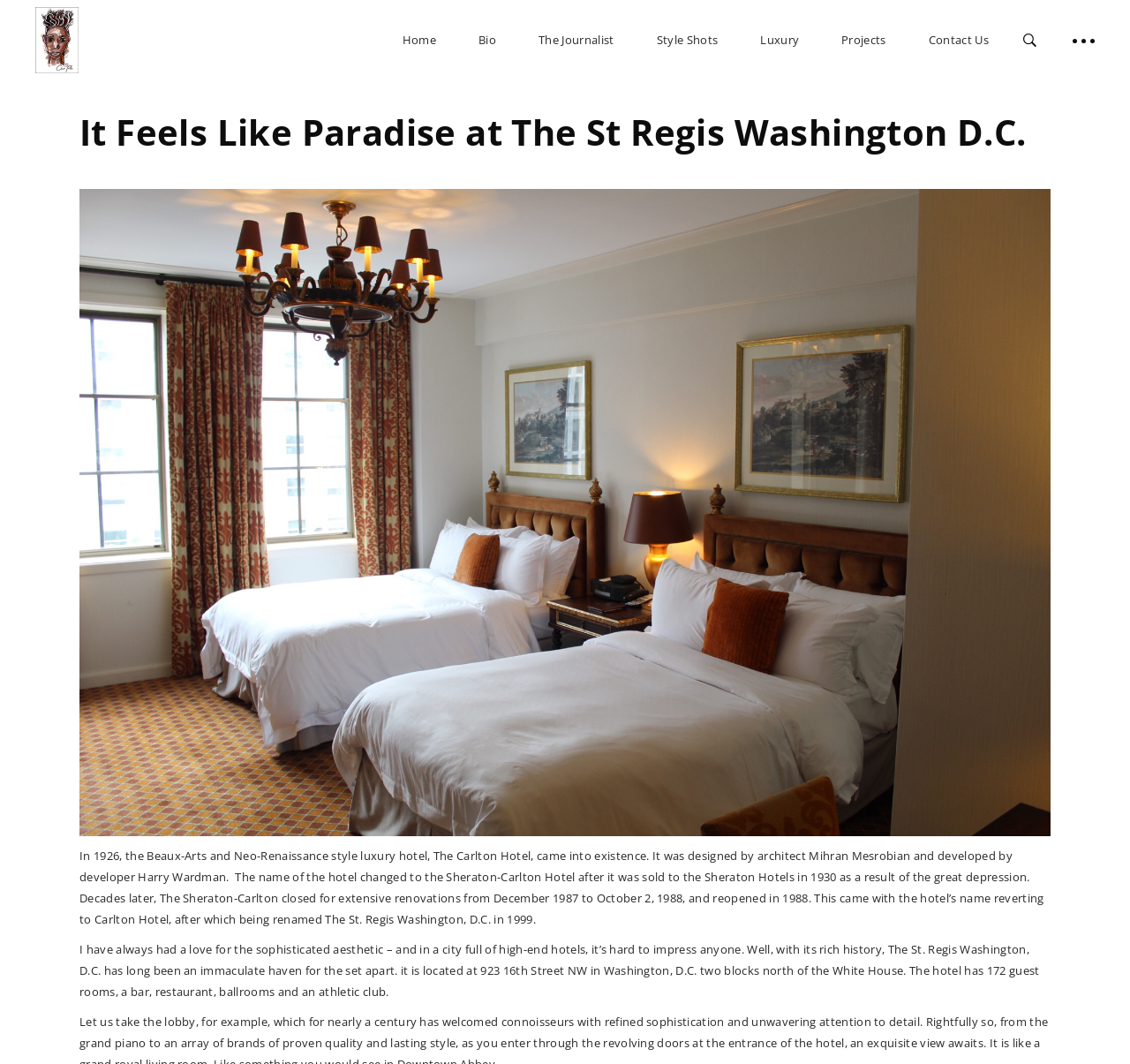Identify the bounding box coordinates of the part that should be clicked to carry out this instruction: "Click the Luxury link".

[0.654, 0.0, 0.726, 0.075]